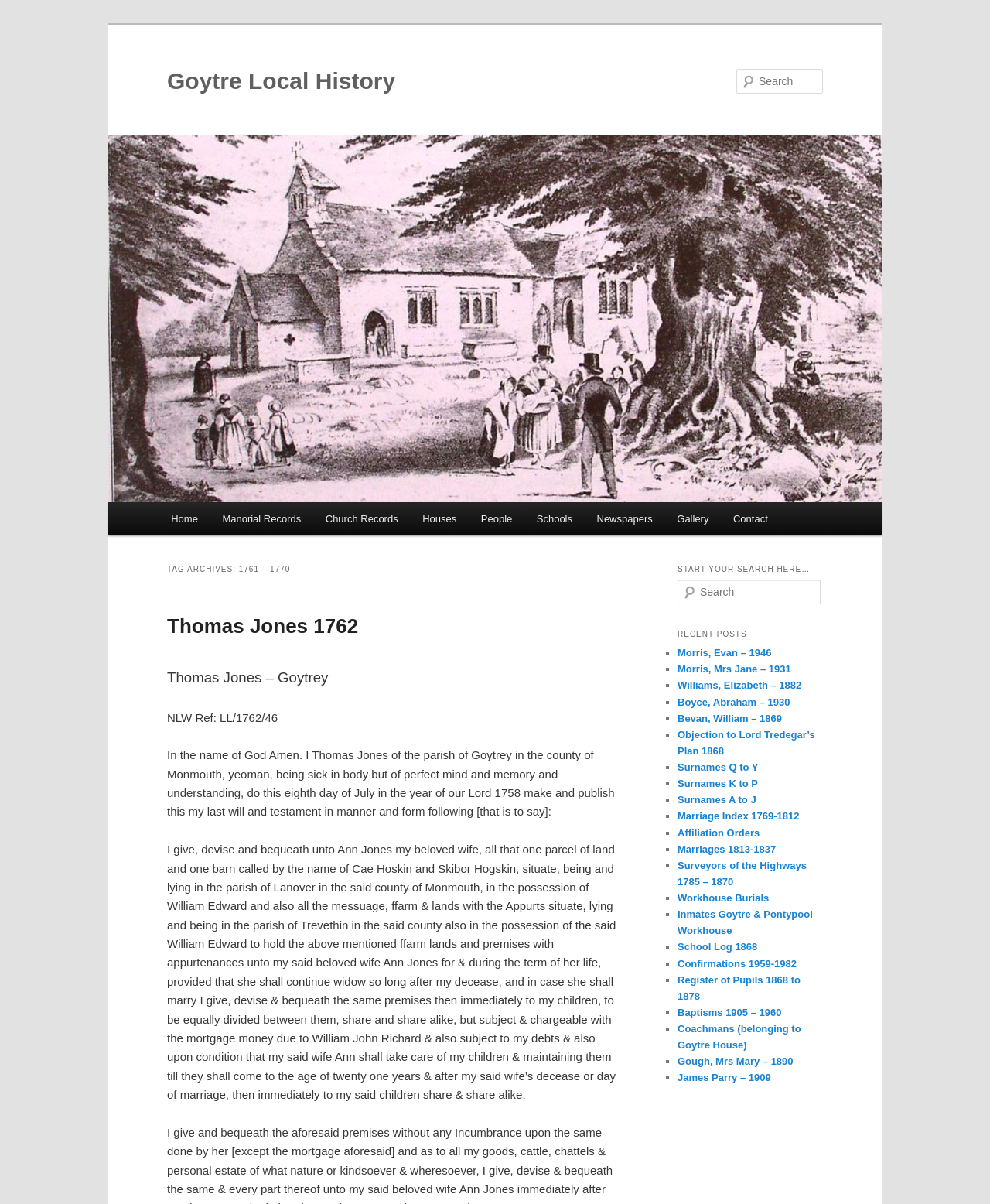Please identify the bounding box coordinates of the clickable area that will allow you to execute the instruction: "View Thomas Jones 1762 archive".

[0.169, 0.51, 0.362, 0.529]